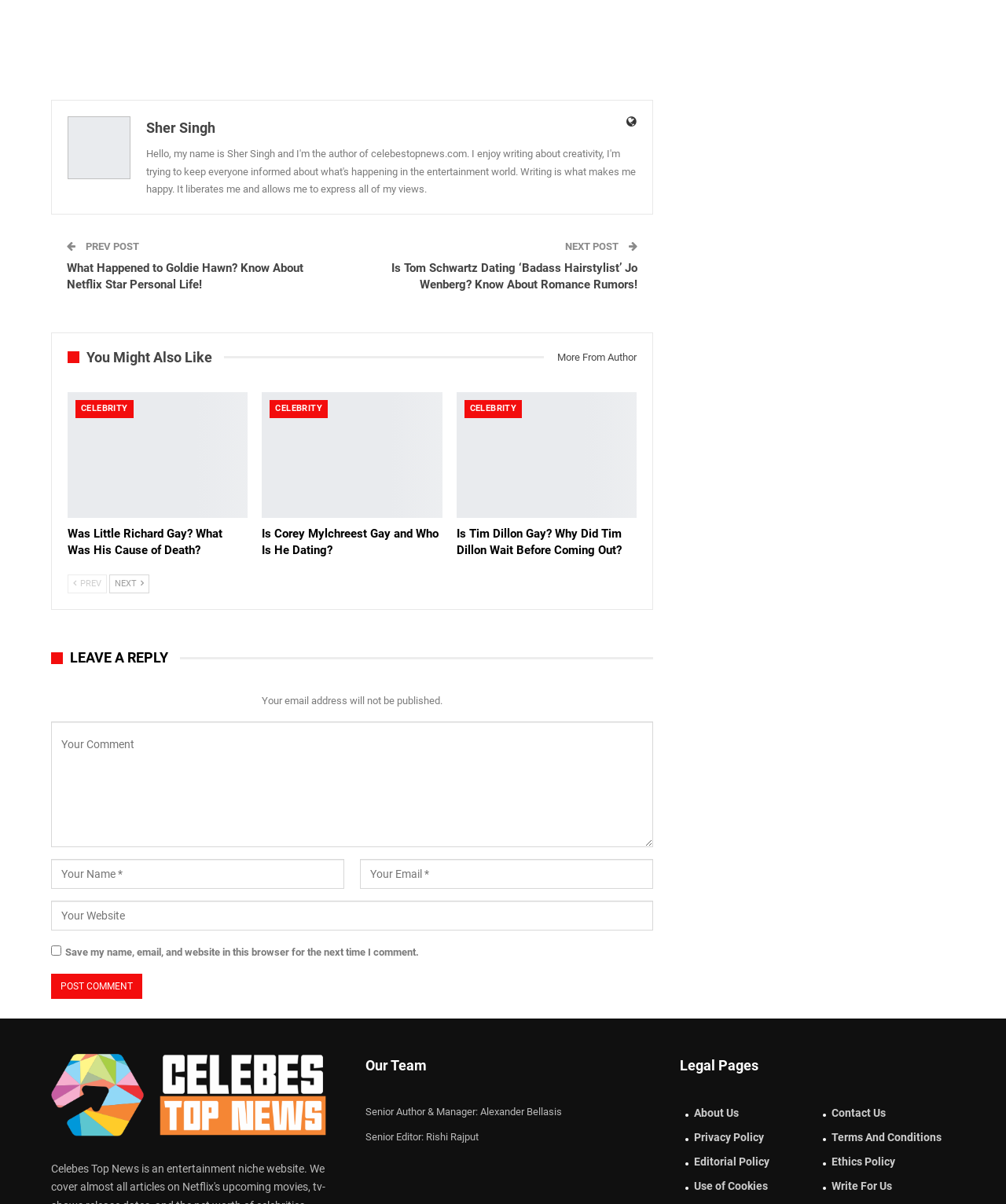What is the category of the article with the title 'What Happened to Goldie Hawn? Know About Netflix Star Personal Life!'?
Please answer using one word or phrase, based on the screenshot.

CELEBRITY